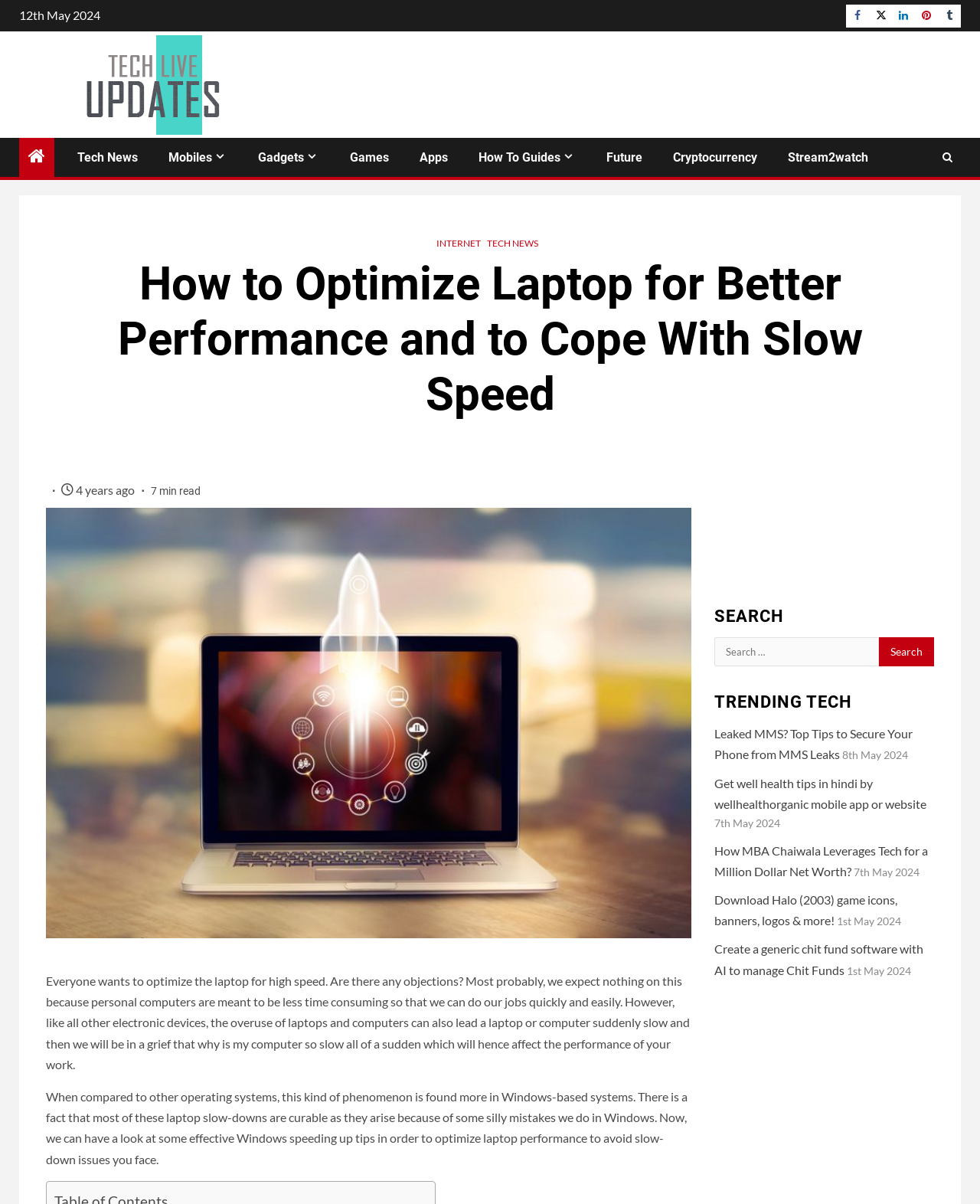From the details in the image, provide a thorough response to the question: What is the category of the link 'Games'?

The category of the link 'Games' can be found by looking at the navigation menu at the top of the webpage. The link 'Games' is under the category 'Tech News'.